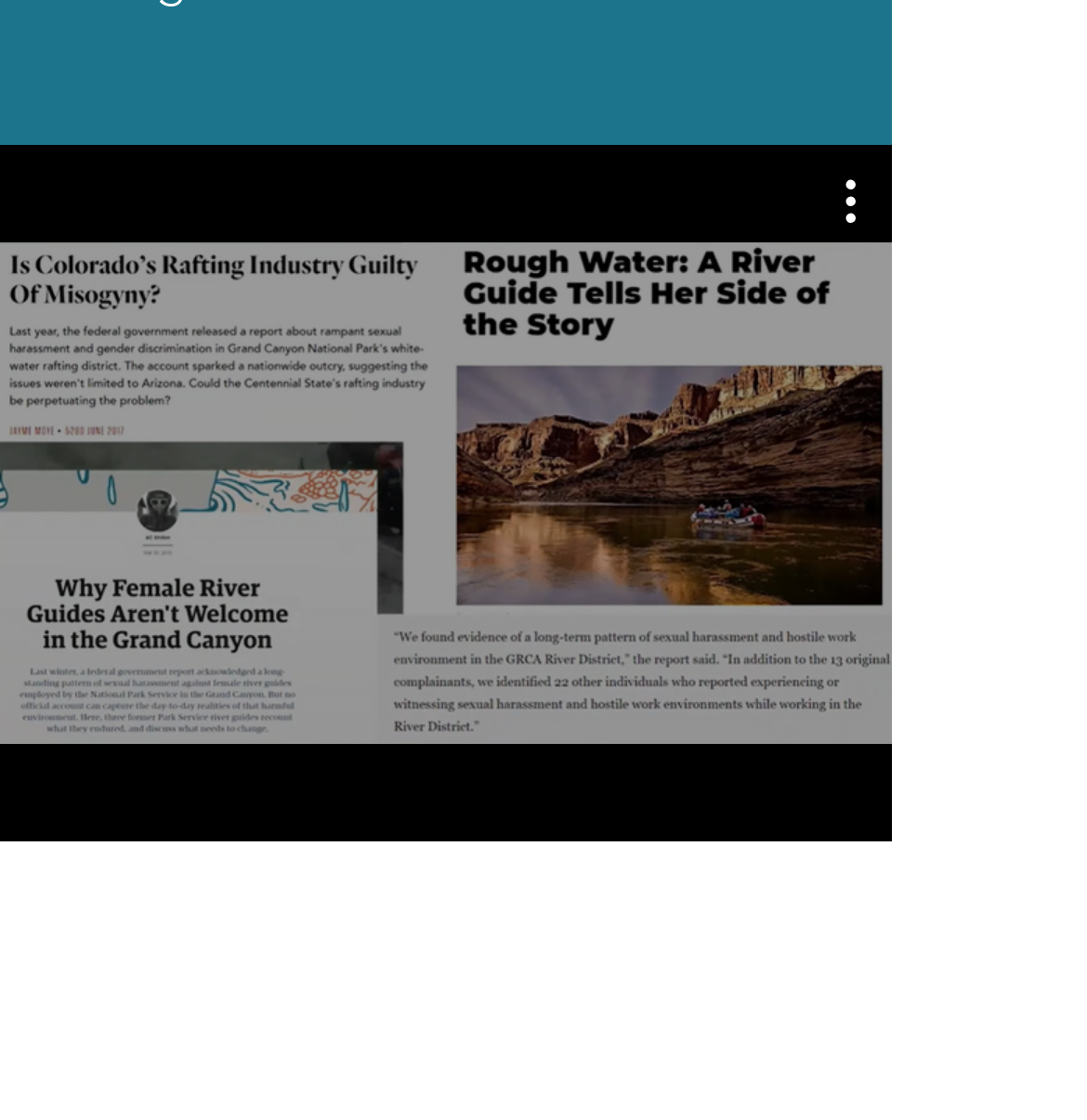Given the element description DrivethruRPG.com, specify the bounding box coordinates of the corresponding UI element in the format (top-left x, top-left y, bottom-right x, bottom-right y). All values must be between 0 and 1.

None